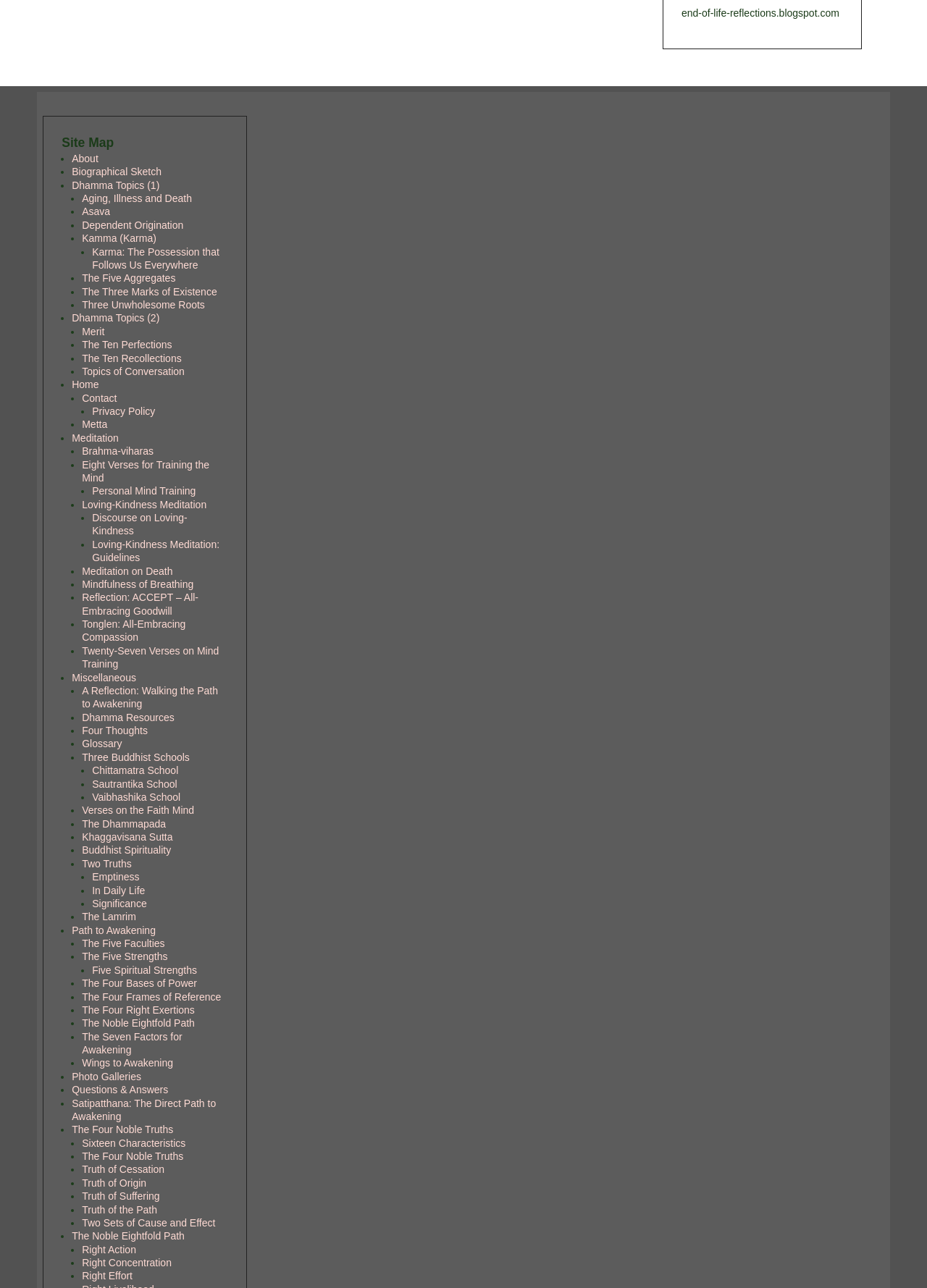Find the bounding box coordinates for the area that must be clicked to perform this action: "Search the catalog".

None